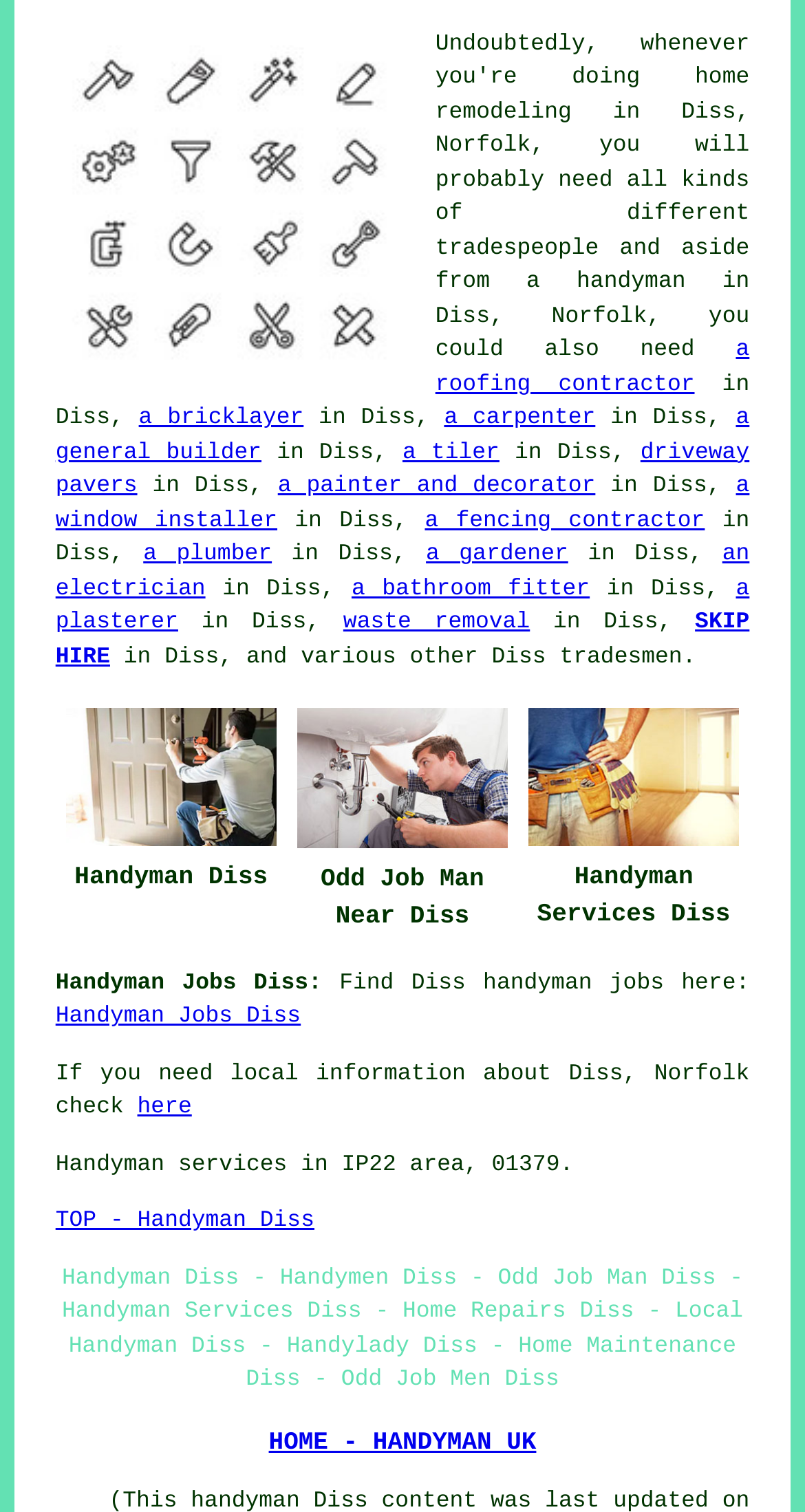Answer the question in one word or a short phrase:
What is the location mentioned on this webpage?

Diss, Norfolk